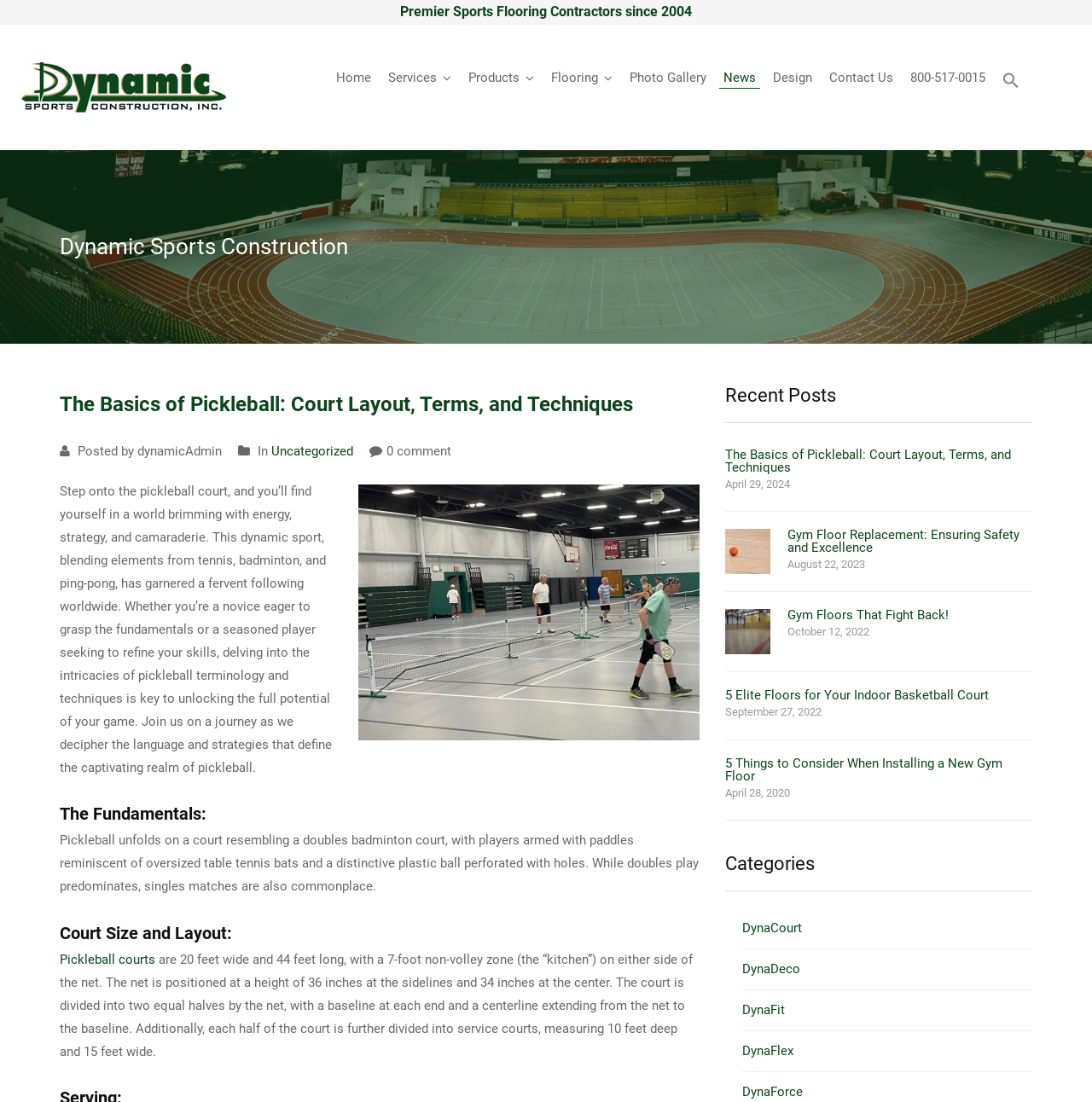Locate the bounding box coordinates of the area to click to fulfill this instruction: "Click on the 'Home' link". The bounding box should be presented as four float numbers between 0 and 1, in the order [left, top, right, bottom].

[0.308, 0.03, 0.34, 0.111]